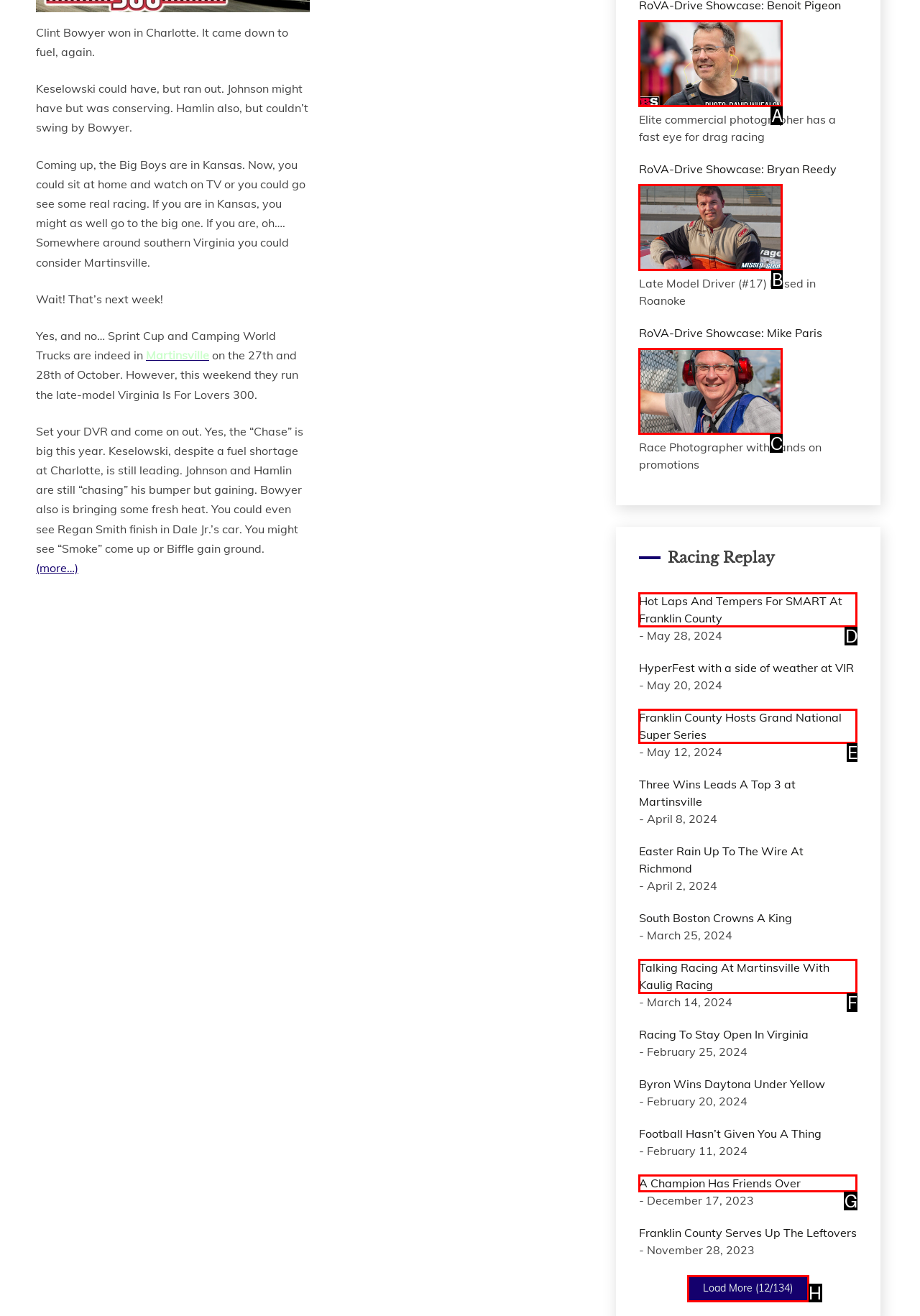From the given choices, determine which HTML element matches the description: Load More (12/134). Reply with the appropriate letter.

H